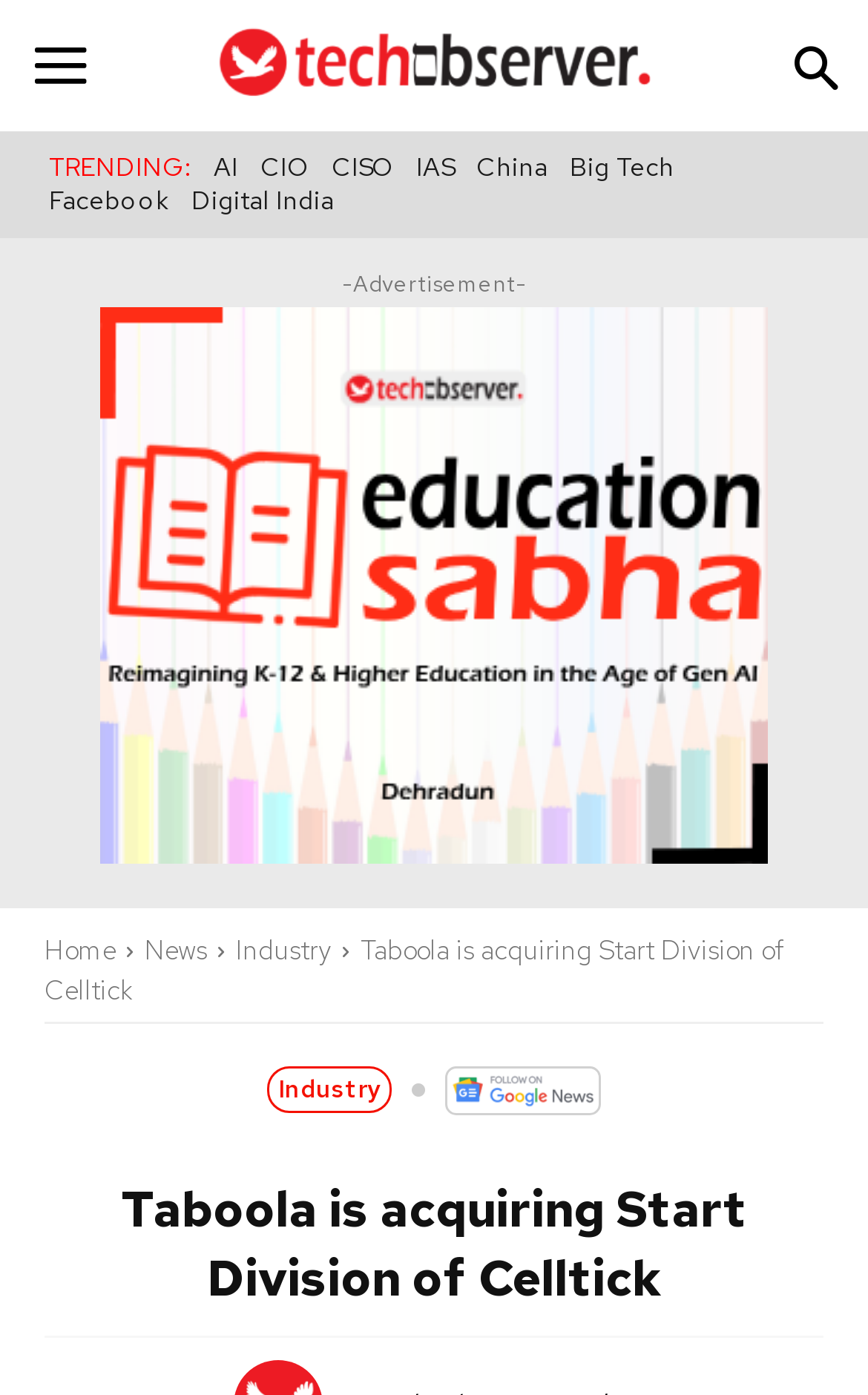Offer a detailed account of what is visible on the webpage.

The webpage is about the acquisition of the Start Division of Celltick by Taboola, an online content monetization platform. At the top, there is a link to "Tech Observer Magazine" accompanied by an image. Below this, there are several trending topics listed, including "AI", "CIO", "CISO", "IAS", "China", "Big Tech", and "Facebook", which are arranged horizontally.

On the left side, there is a section with a heading "Taboola is acquiring Start Division of Celltick" and a static text with the same content. Below this, there are links to "Home", "News", and "Industry" arranged vertically.

In the main content area, there is a table with a link to "Education Sabha" accompanied by an image. Below this, there is a static text "-Advertisement-" and another link to "Industry". Further down, there is a link to "Follow tech observer on google news" accompanied by an image.

At the bottom, there is a heading "Taboola is acquiring Start Division of Celltick" which is a summary of the main topic of the webpage. Overall, the webpage has a mix of links, images, and static text, with a focus on the acquisition news and related topics.